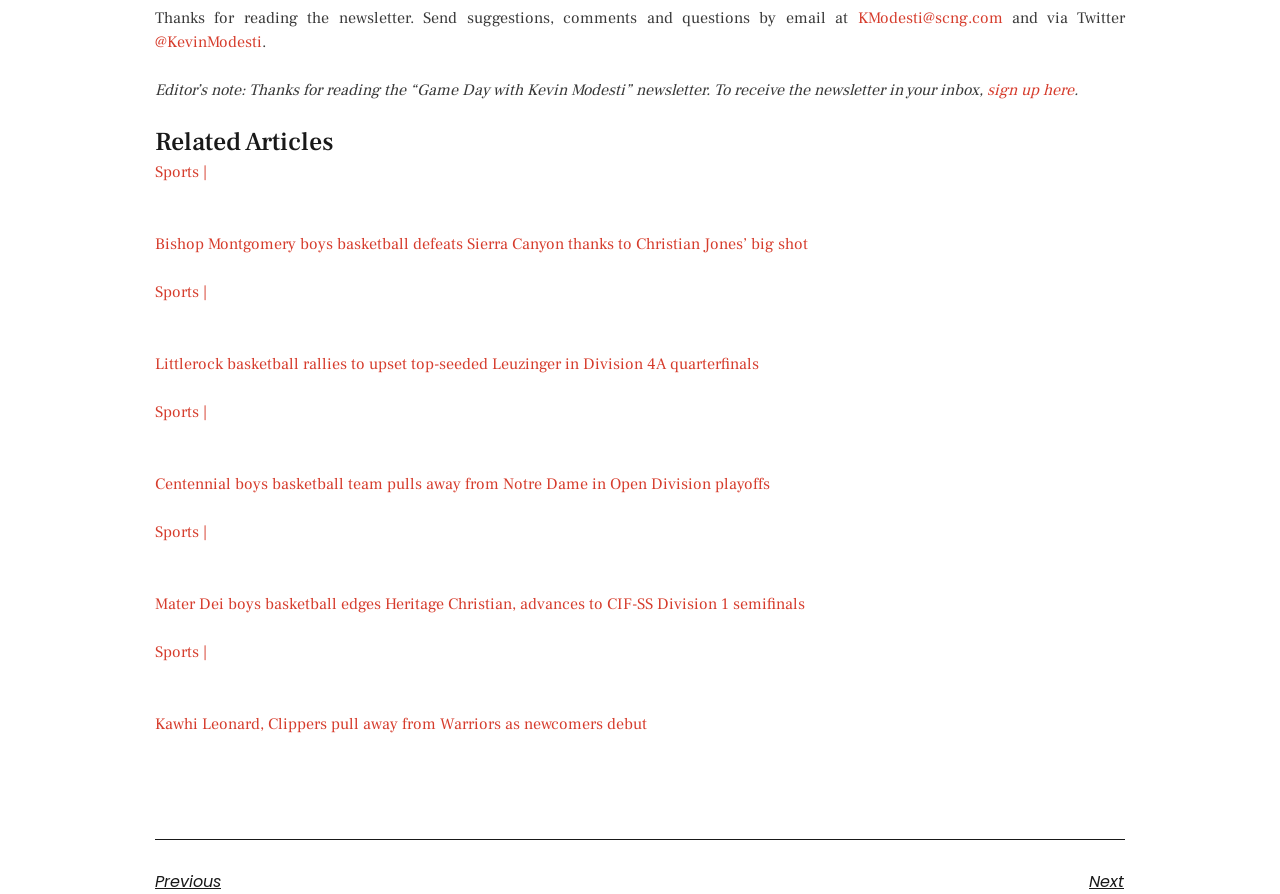What are the navigation options at the bottom of the page?
Carefully analyze the image and provide a detailed answer to the question.

The webpage provides navigation options at the bottom, with two links, 'Previous' and 'Next', allowing users to navigate through the newsletter pages.